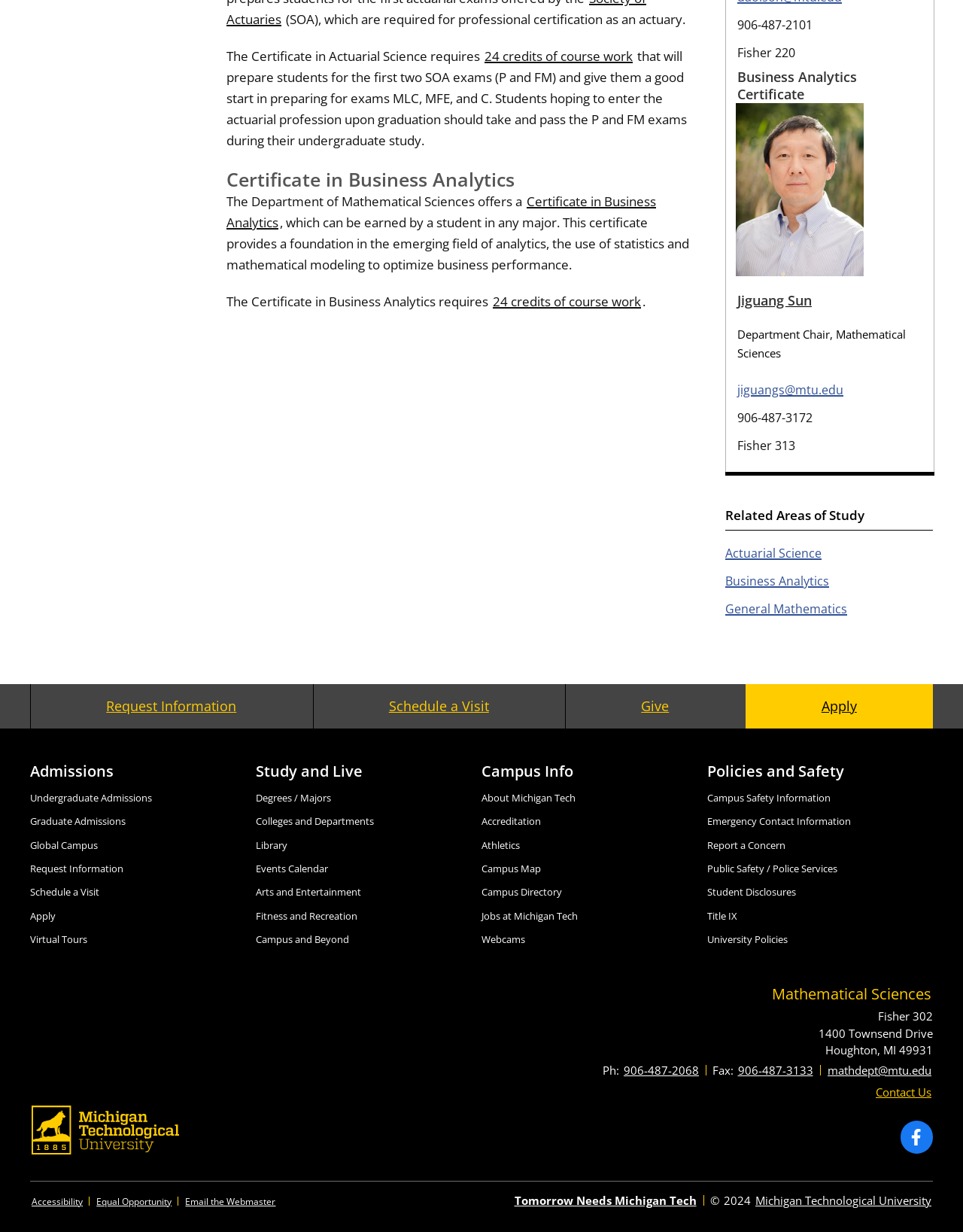How many credits of course work are required for the Certificate in Business Analytics?
Please provide a comprehensive answer based on the visual information in the image.

I found the link '24 credits of course work' under the heading 'Certificate in Business Analytics', which indicates the required credits for the certificate.